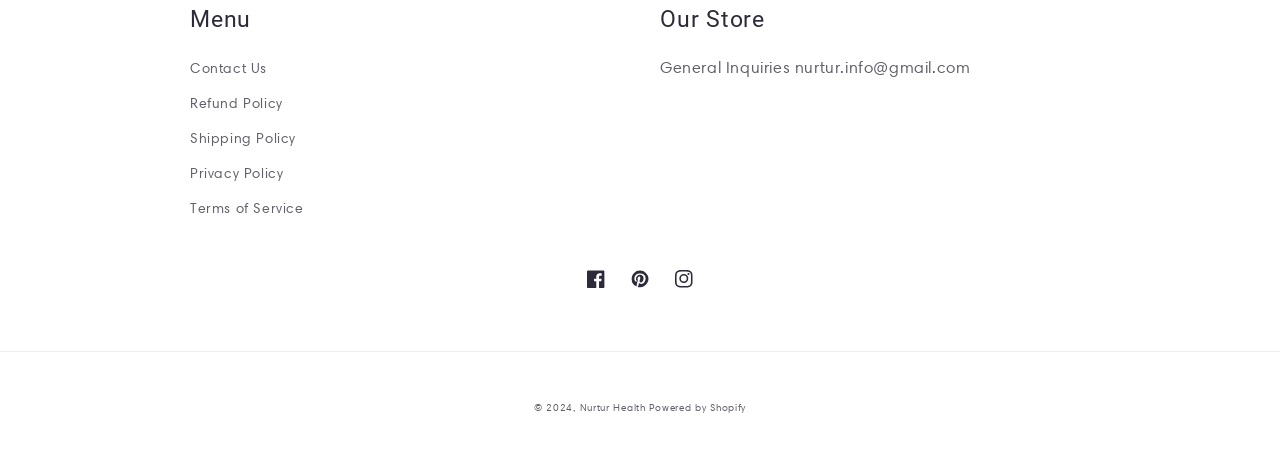Please determine the bounding box coordinates of the element's region to click in order to carry out the following instruction: "Check Terms of Service". The coordinates should be four float numbers between 0 and 1, i.e., [left, top, right, bottom].

[0.148, 0.411, 0.237, 0.487]